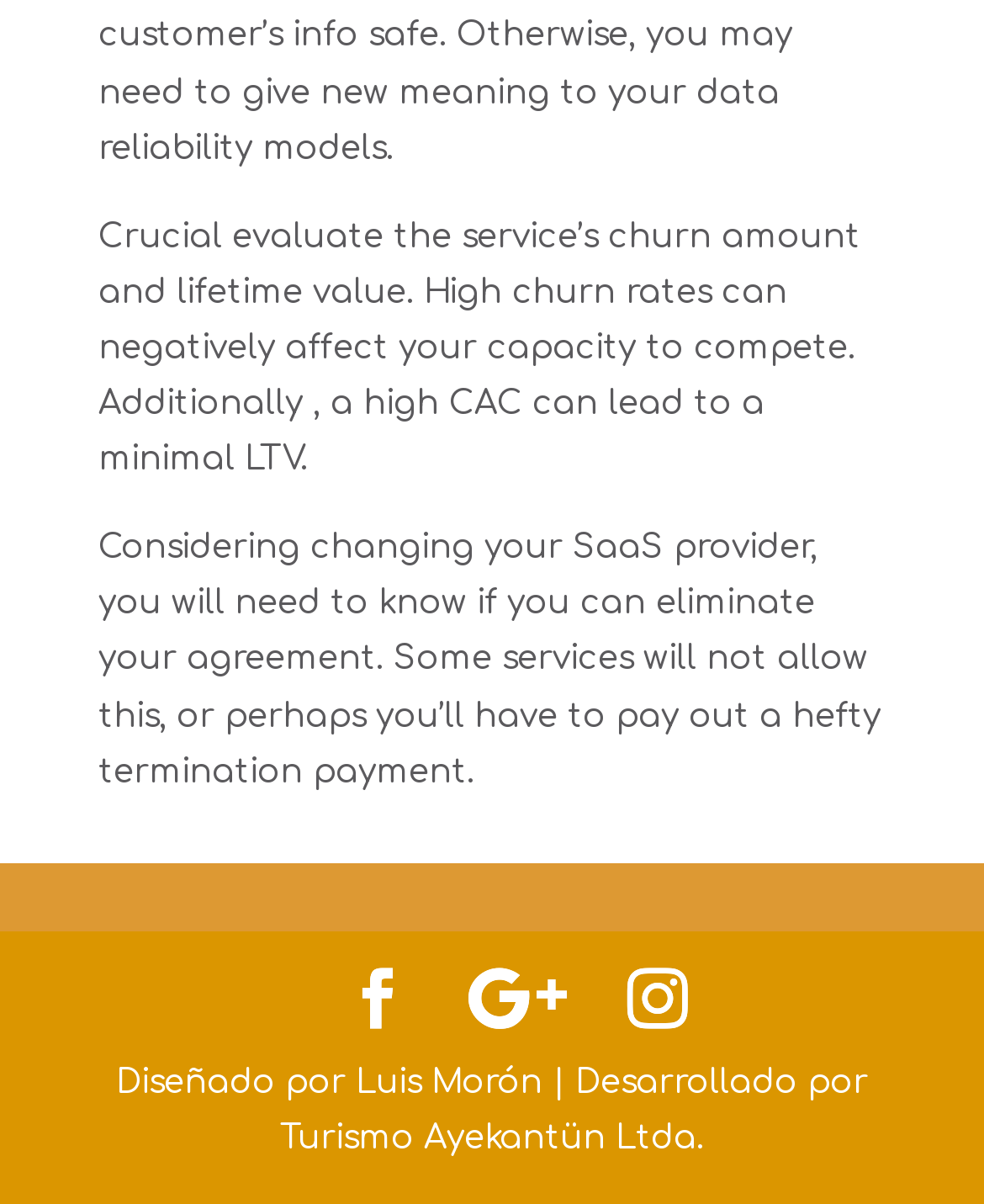Refer to the image and provide a thorough answer to this question:
What might happen if you want to change your SaaS provider?

The second paragraph mentions that some services may not allow you to eliminate your agreement, or you might have to pay a hefty termination payment, implying that changing SaaS providers can come with financial consequences.